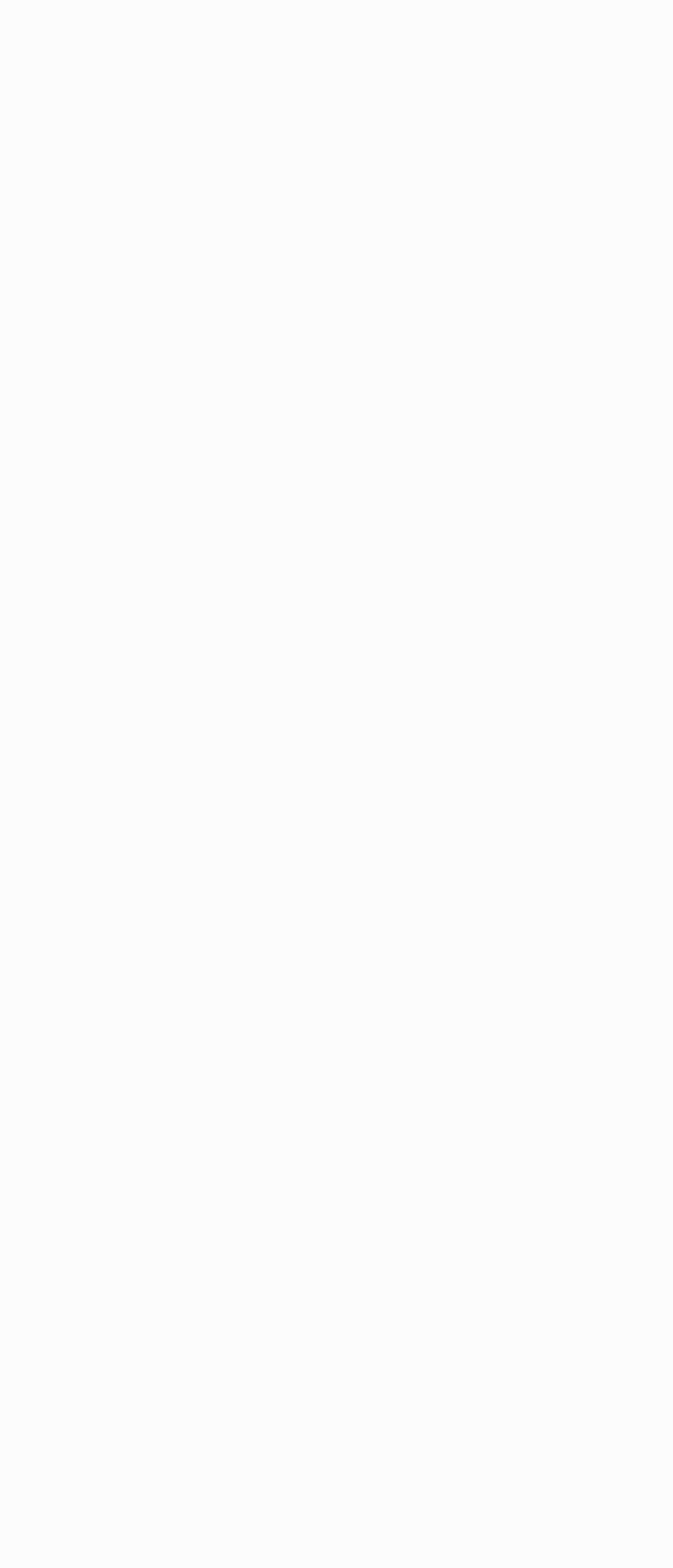Show the bounding box coordinates of the region that should be clicked to follow the instruction: "Go to TICKETS & HOSPITALITY."

[0.156, 0.1, 0.795, 0.125]